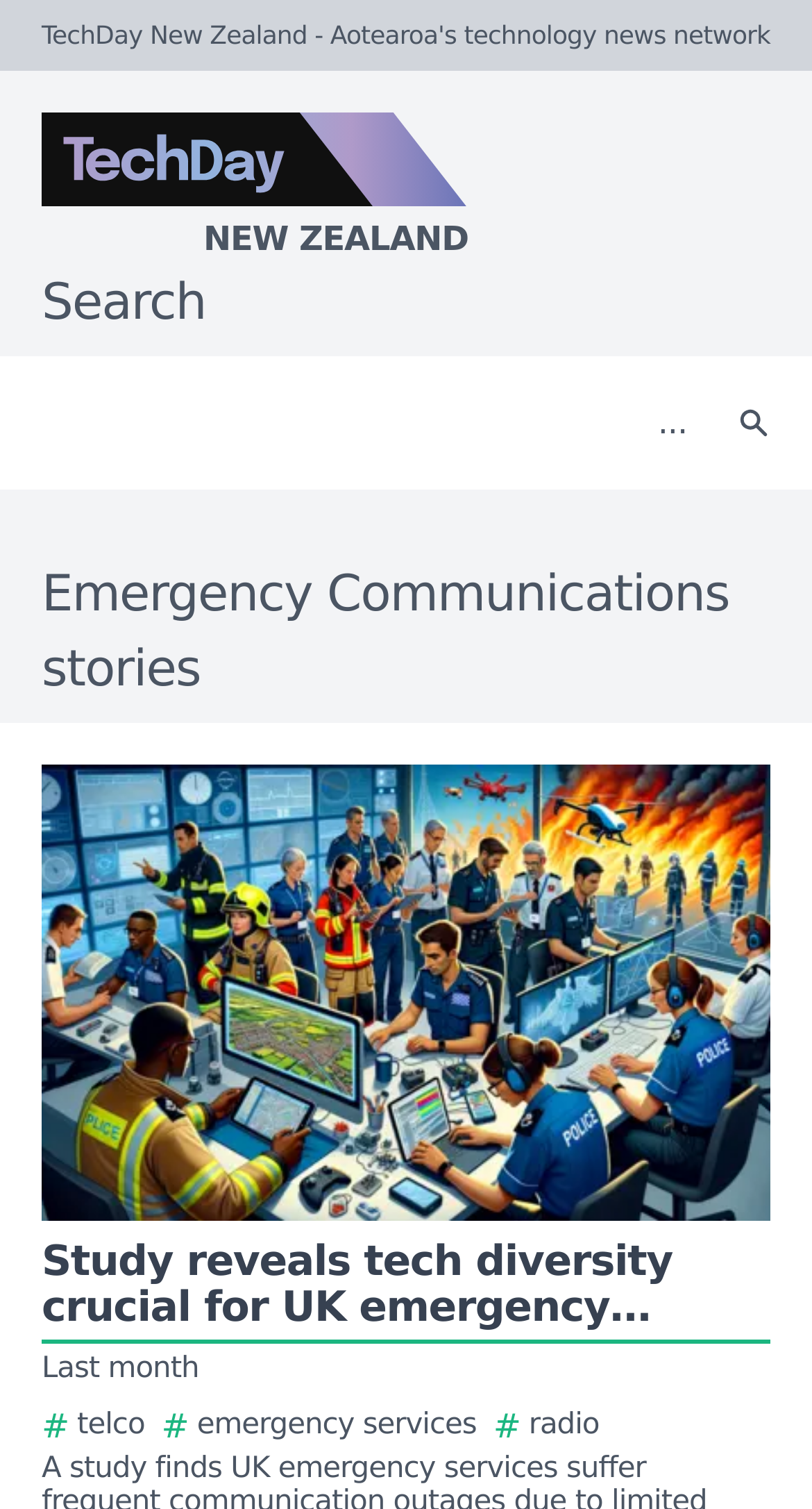What is the category of the stories on this webpage?
Look at the image and answer with only one word or phrase.

Emergency Communications